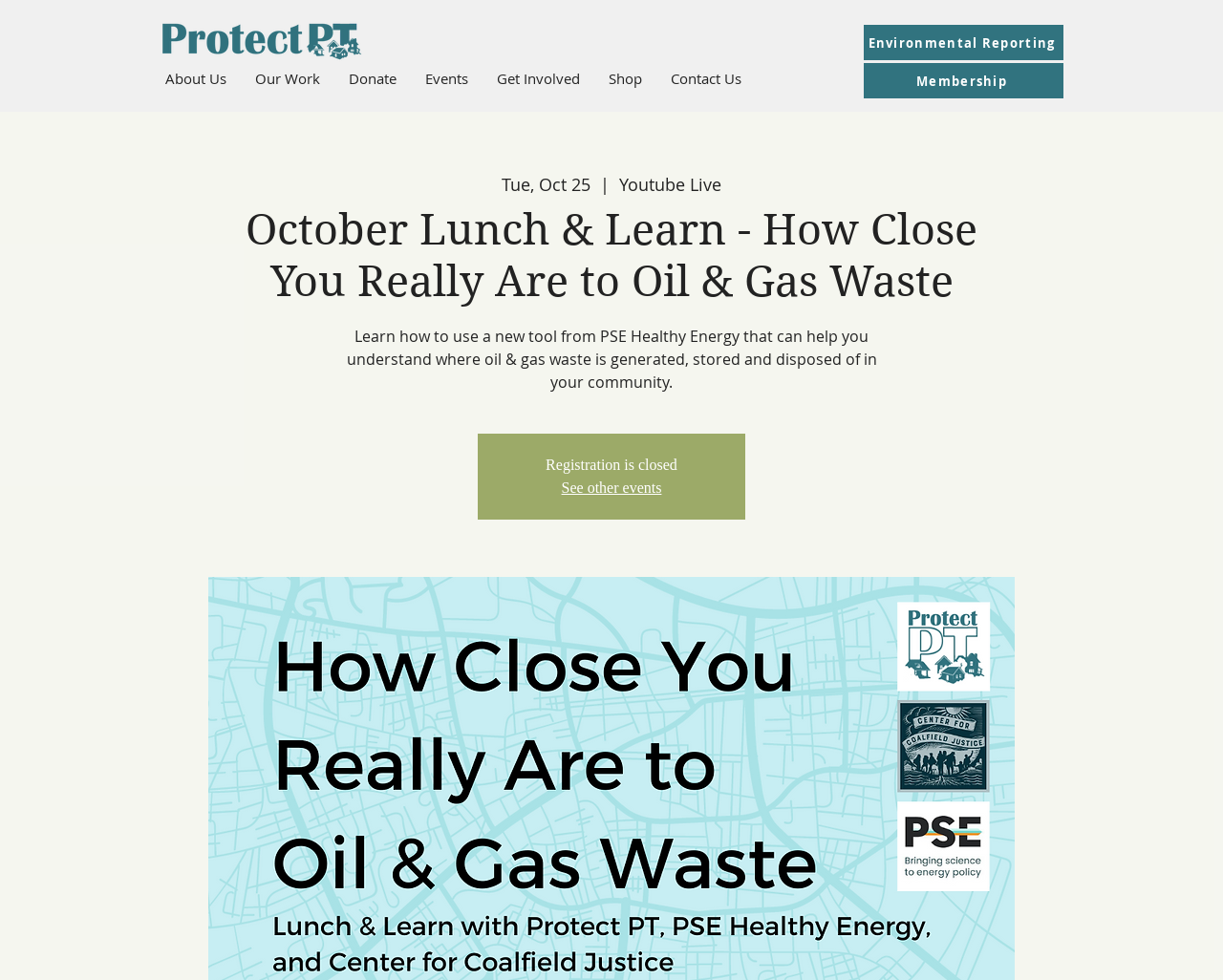Locate the bounding box coordinates of the item that should be clicked to fulfill the instruction: "Learn about Environmental Reporting".

[0.706, 0.025, 0.87, 0.061]